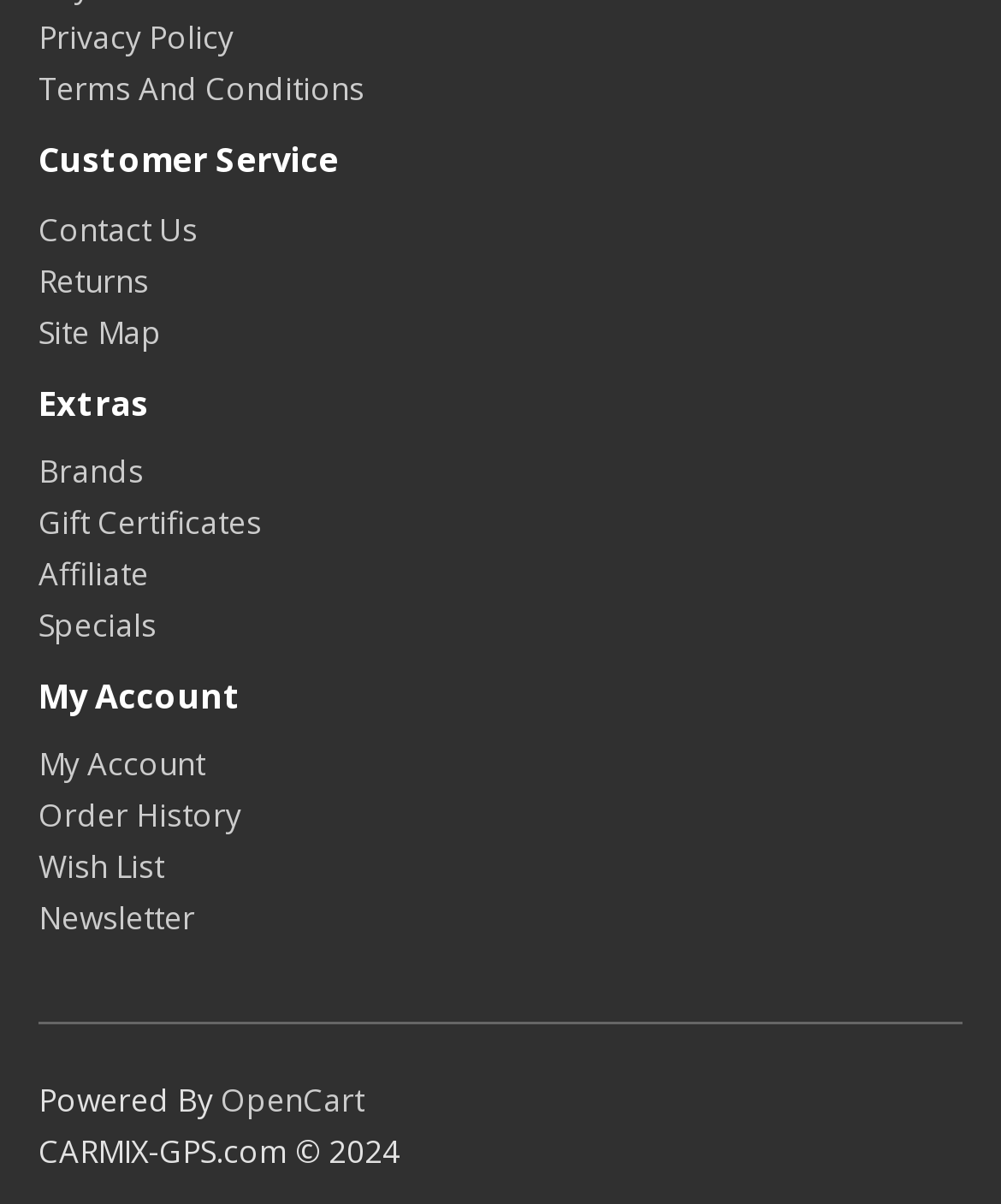What is the text below the separator?
Please respond to the question with a detailed and thorough explanation.

I looked at the separator with a horizontal orientation and found the text 'Powered By' below it.